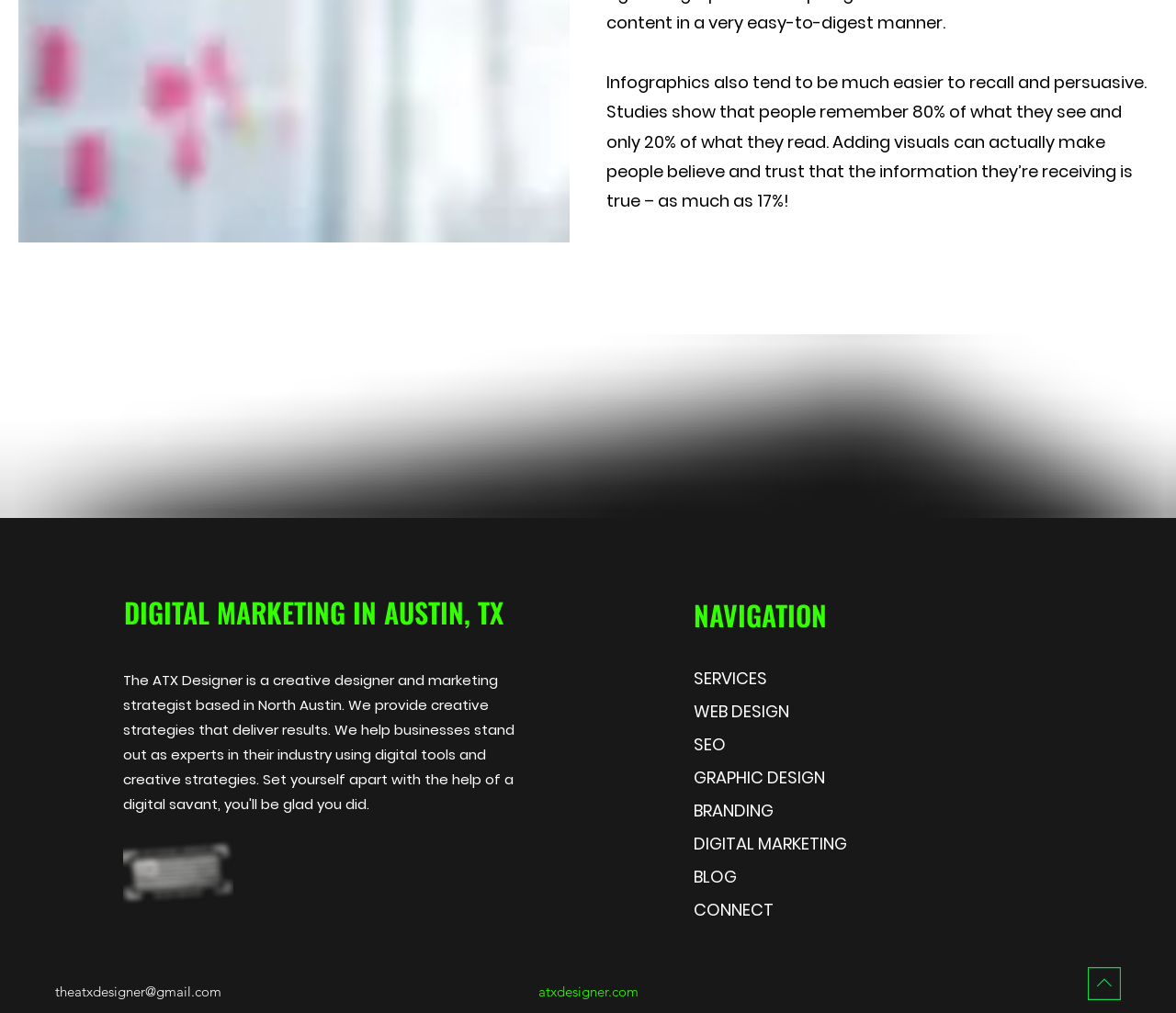Locate the bounding box coordinates of the element that should be clicked to fulfill the instruction: "Contact through theatxdesigner@gmail.com".

[0.047, 0.97, 0.26, 0.988]